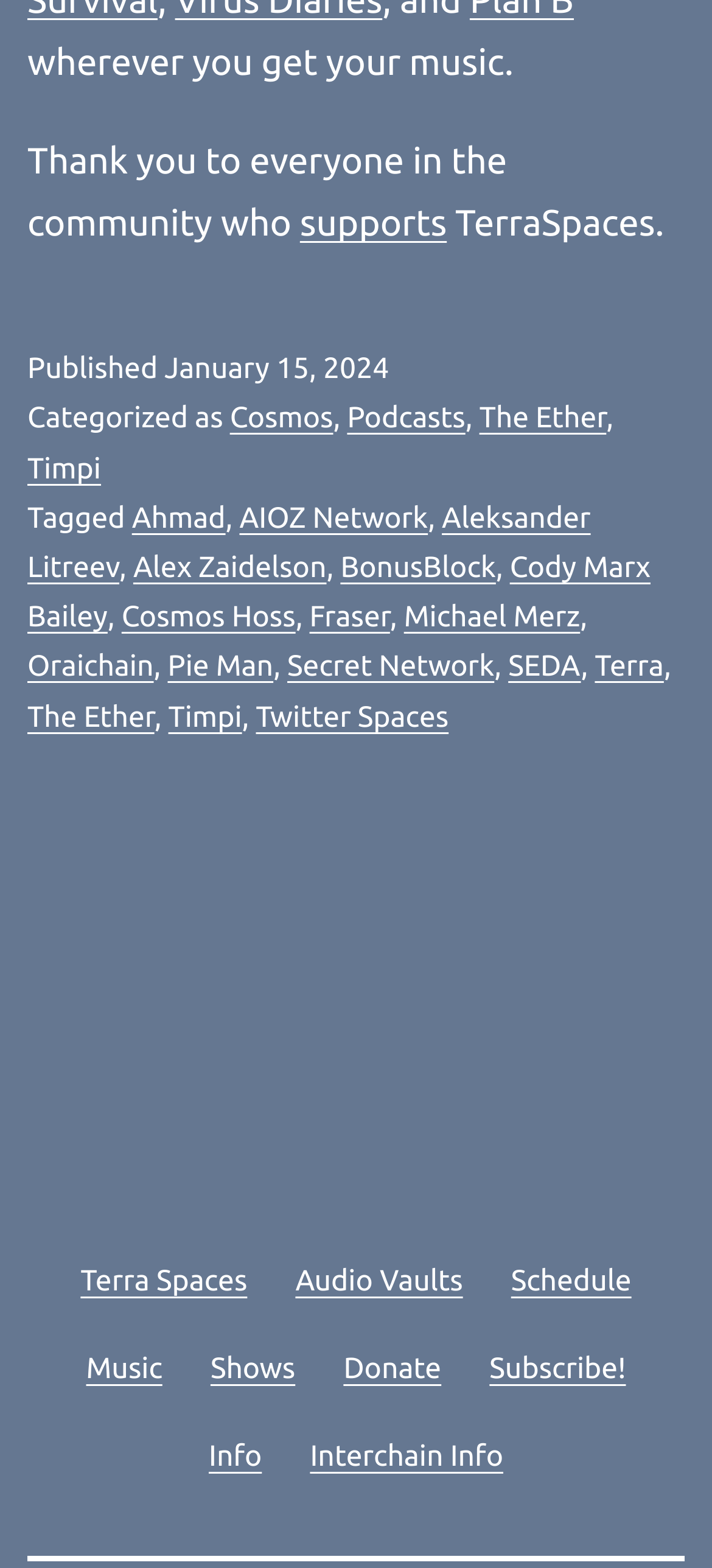Please locate the clickable area by providing the bounding box coordinates to follow this instruction: "read about The Ether".

[0.673, 0.257, 0.852, 0.278]